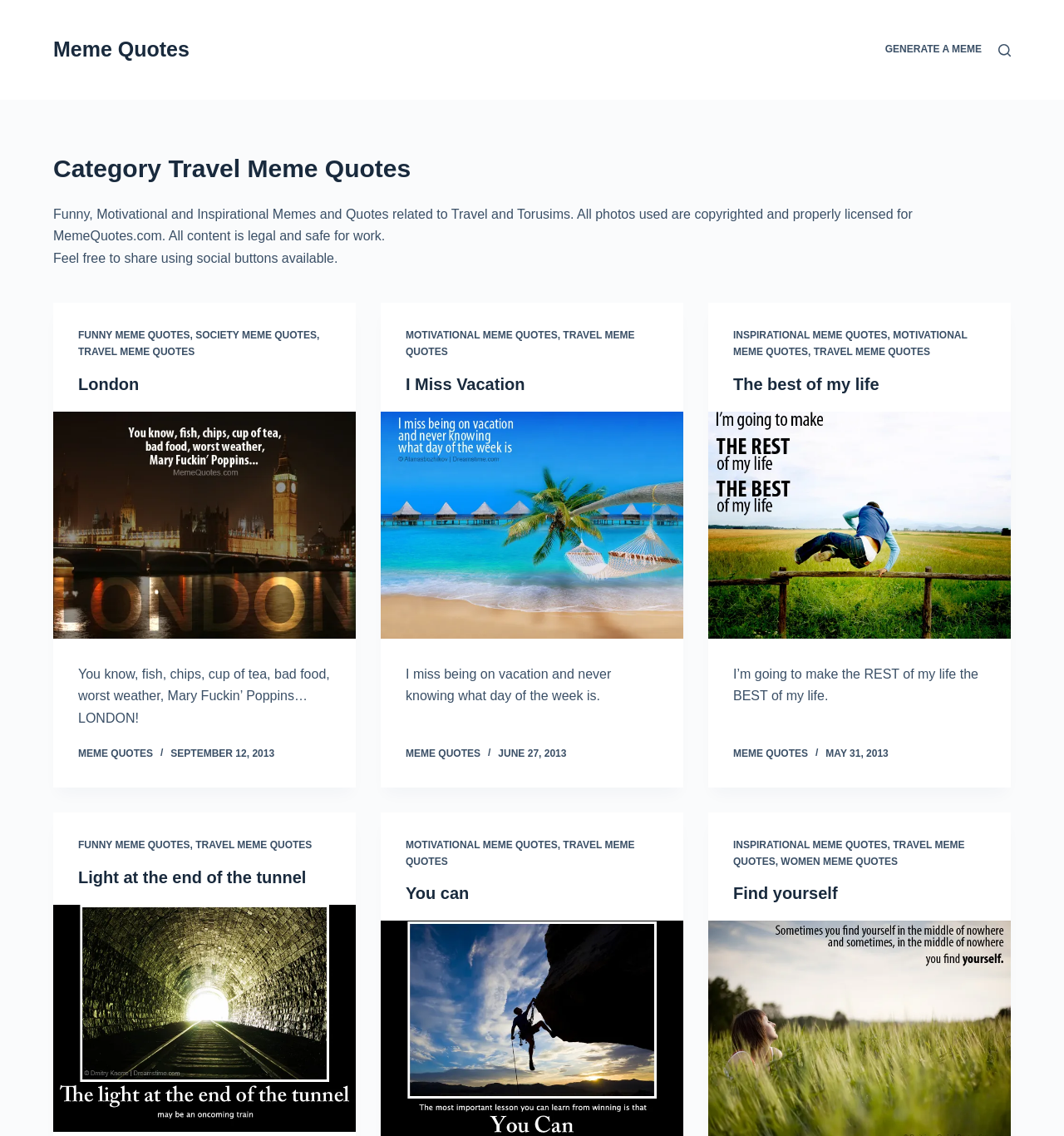What type of quotes are displayed on the webpage?
Refer to the image and provide a concise answer in one word or phrase.

Funny, motivational, and inspirational